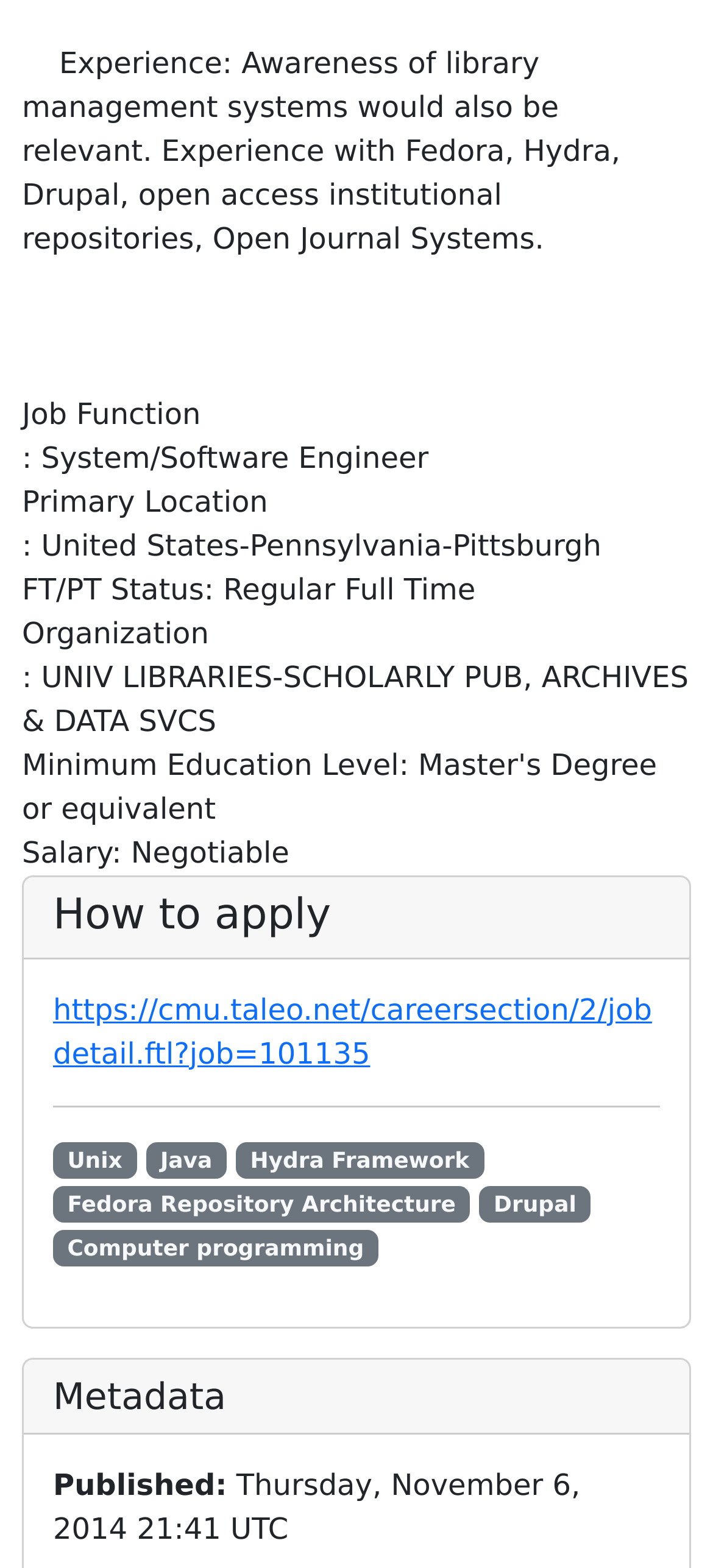What is the organization of the job?
Look at the image and provide a detailed response to the question.

I found the organization by looking at the text 'Organization: UNIV LIBRARIES-SCHOLARLY PUB, ARCHIVES & DATA SVCS' which is located near the top of the webpage, indicating the organization that the job belongs to.